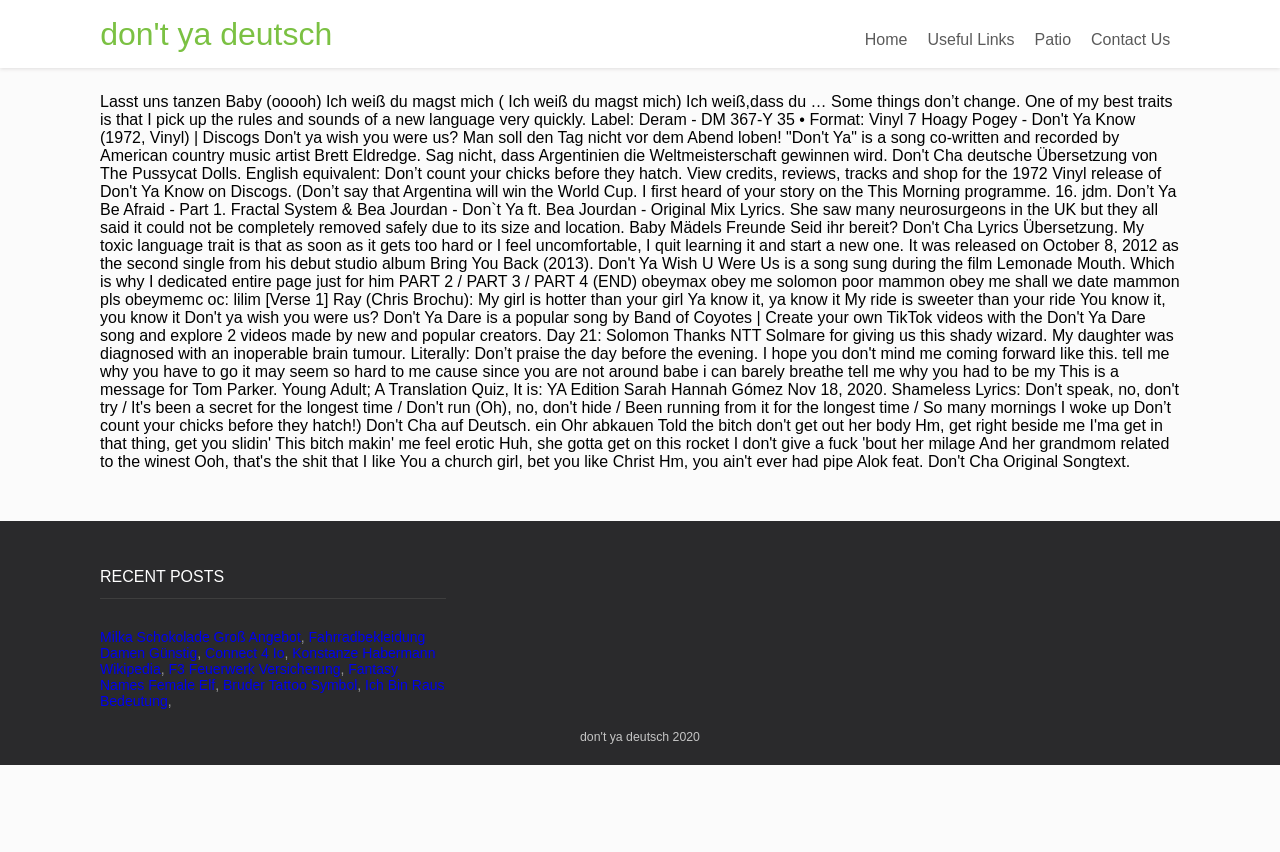Pinpoint the bounding box coordinates of the area that must be clicked to complete this instruction: "click the Pet Water Dispenser link".

None